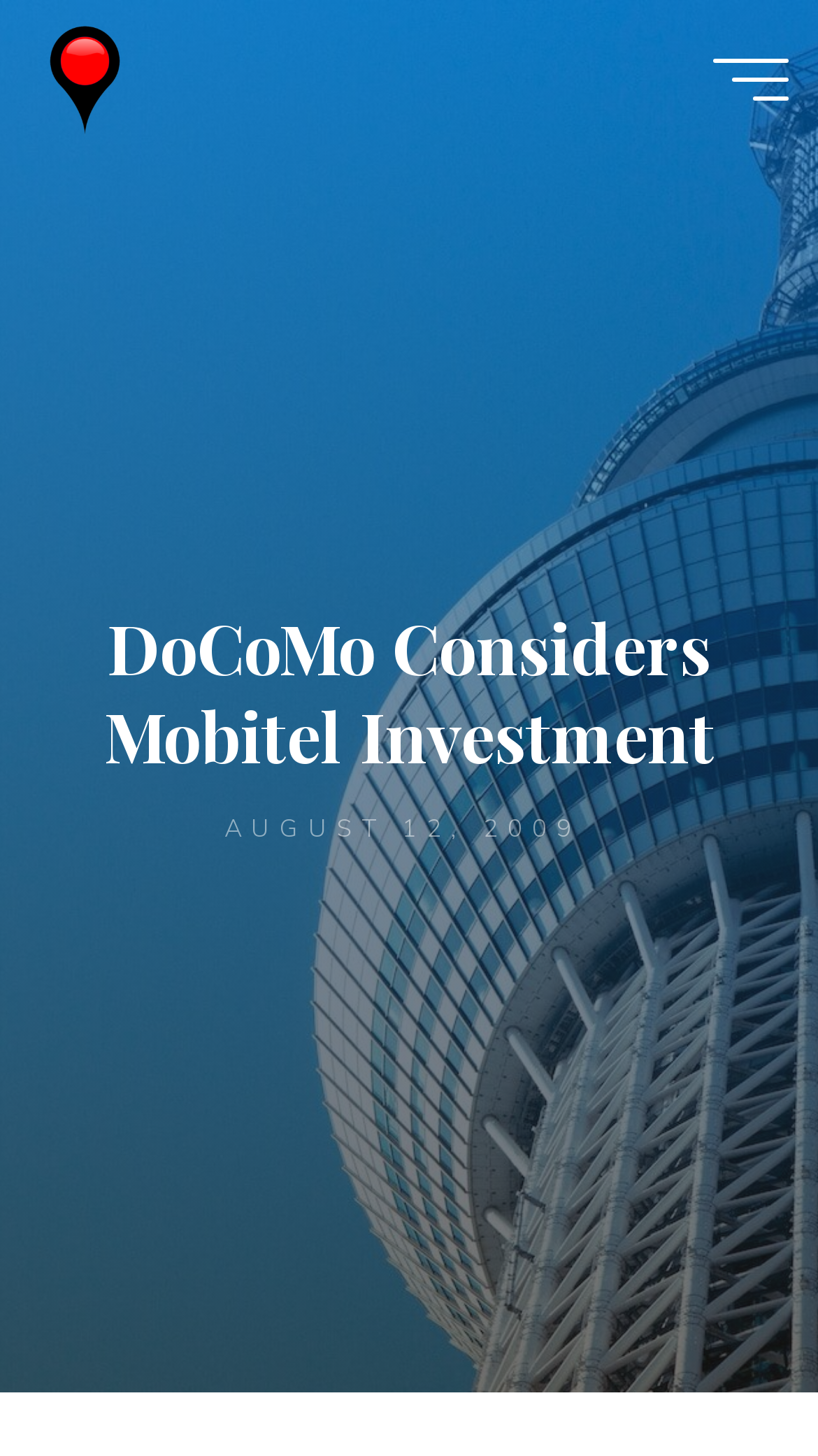Provide the bounding box coordinates for the specified HTML element described in this description: "aria-label="Main menu"". The coordinates should be four float numbers ranging from 0 to 1, in the format [left, top, right, bottom].

[0.871, 0.04, 0.963, 0.068]